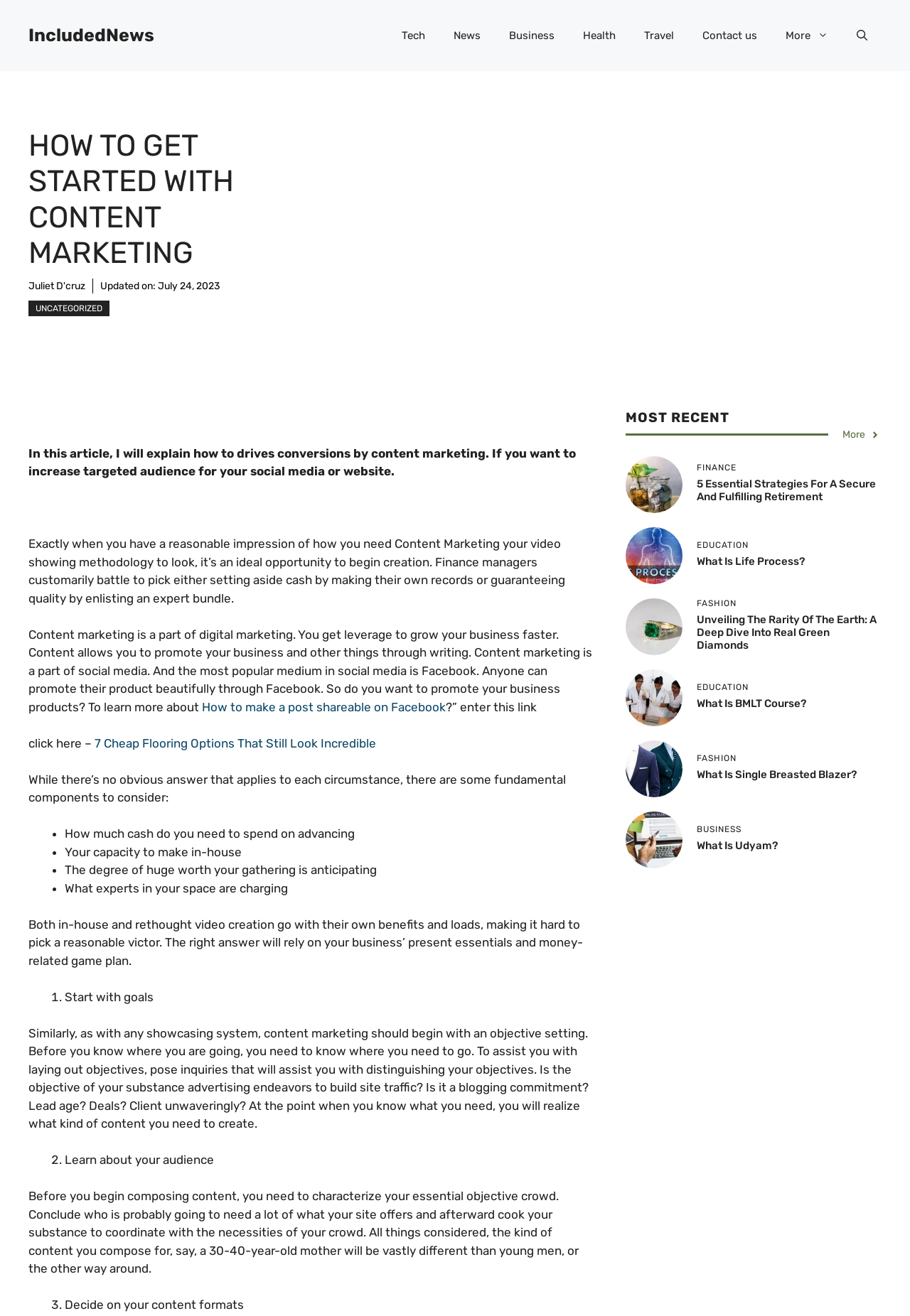Please identify the bounding box coordinates of the element I should click to complete this instruction: 'Open the search'. The coordinates should be given as four float numbers between 0 and 1, like this: [left, top, right, bottom].

[0.926, 0.011, 0.969, 0.043]